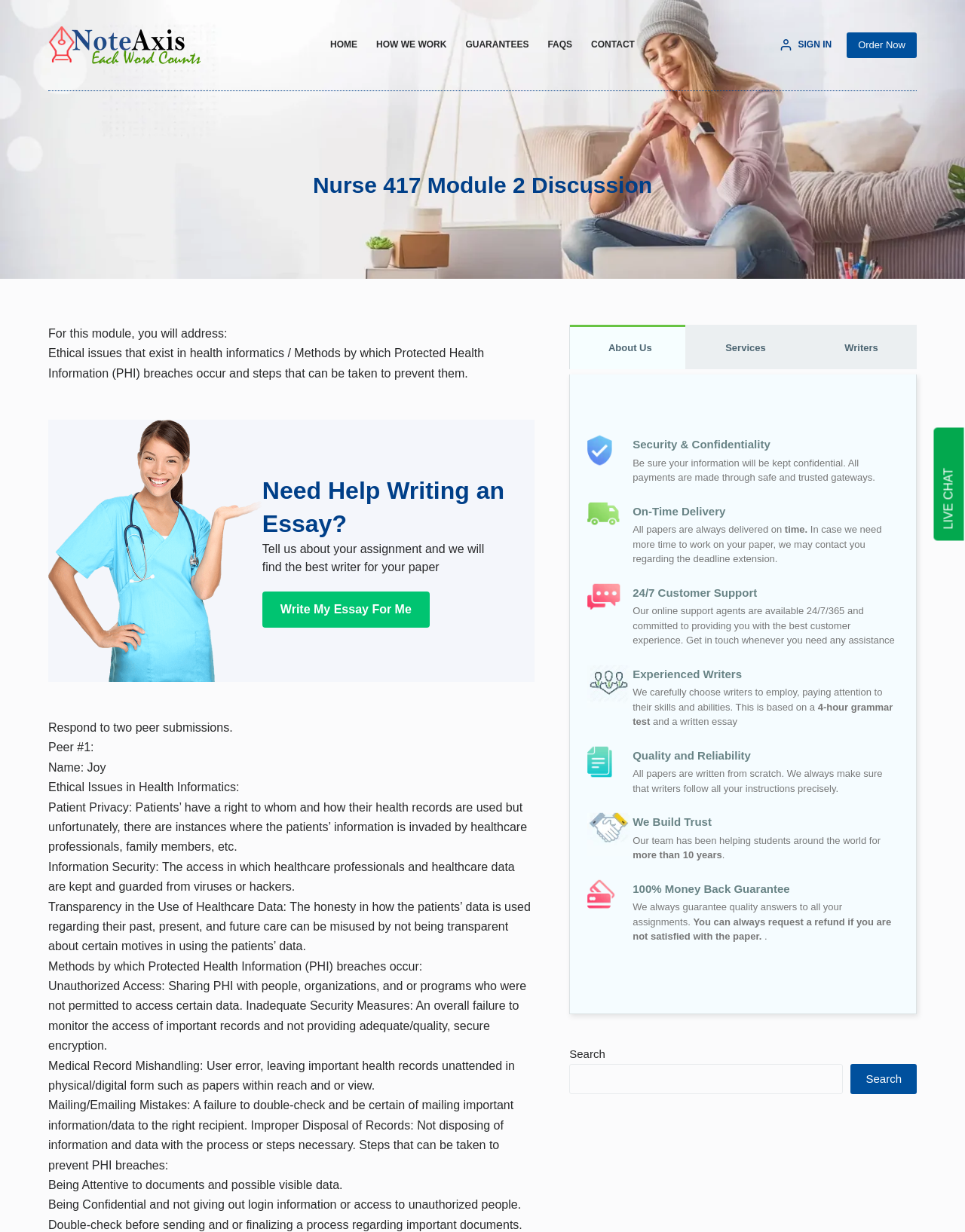What is the guarantee provided by the company?
Analyze the image and provide a thorough answer to the question.

The company provides a 100% Money Back Guarantee, which means that users can request a refund if they are not satisfied with the paper. This guarantee is mentioned in the section 'We Build Trust' and is likely intended to reassure users of the company's commitment to quality.